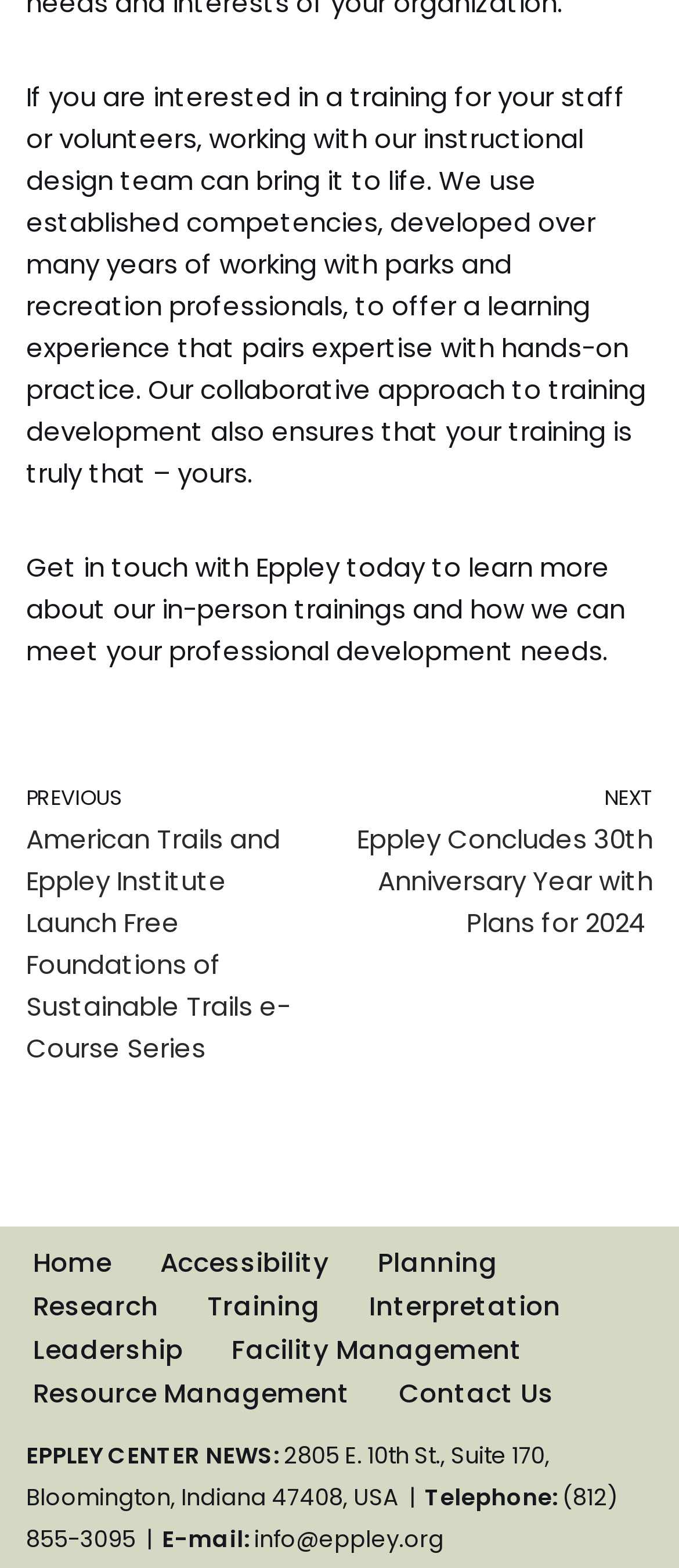Locate the bounding box coordinates of the element that should be clicked to execute the following instruction: "Contact Eppley via email".

[0.374, 0.972, 0.654, 0.993]